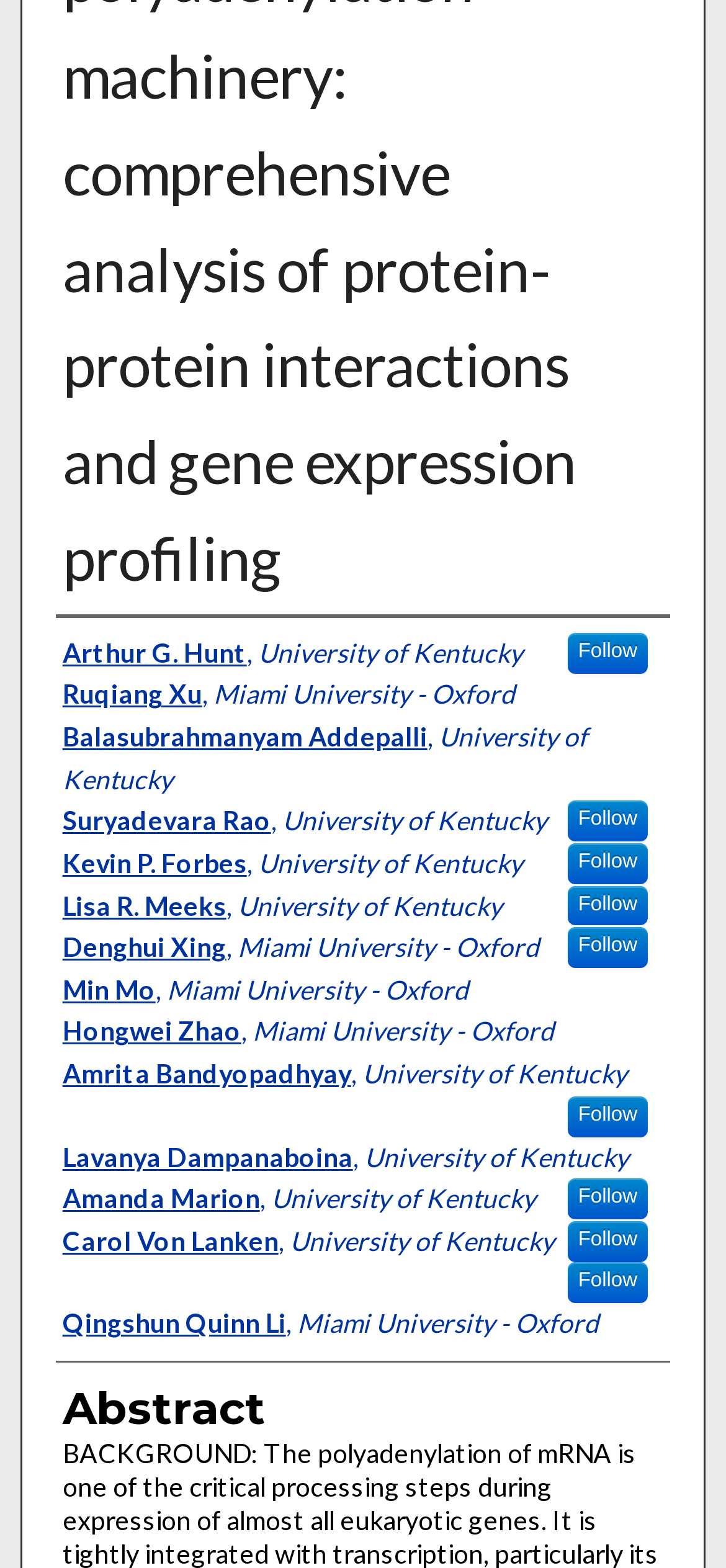Pinpoint the bounding box coordinates of the area that should be clicked to complete the following instruction: "View author profile of Kevin P. Forbes". The coordinates must be given as four float numbers between 0 and 1, i.e., [left, top, right, bottom].

[0.086, 0.51, 0.719, 0.537]